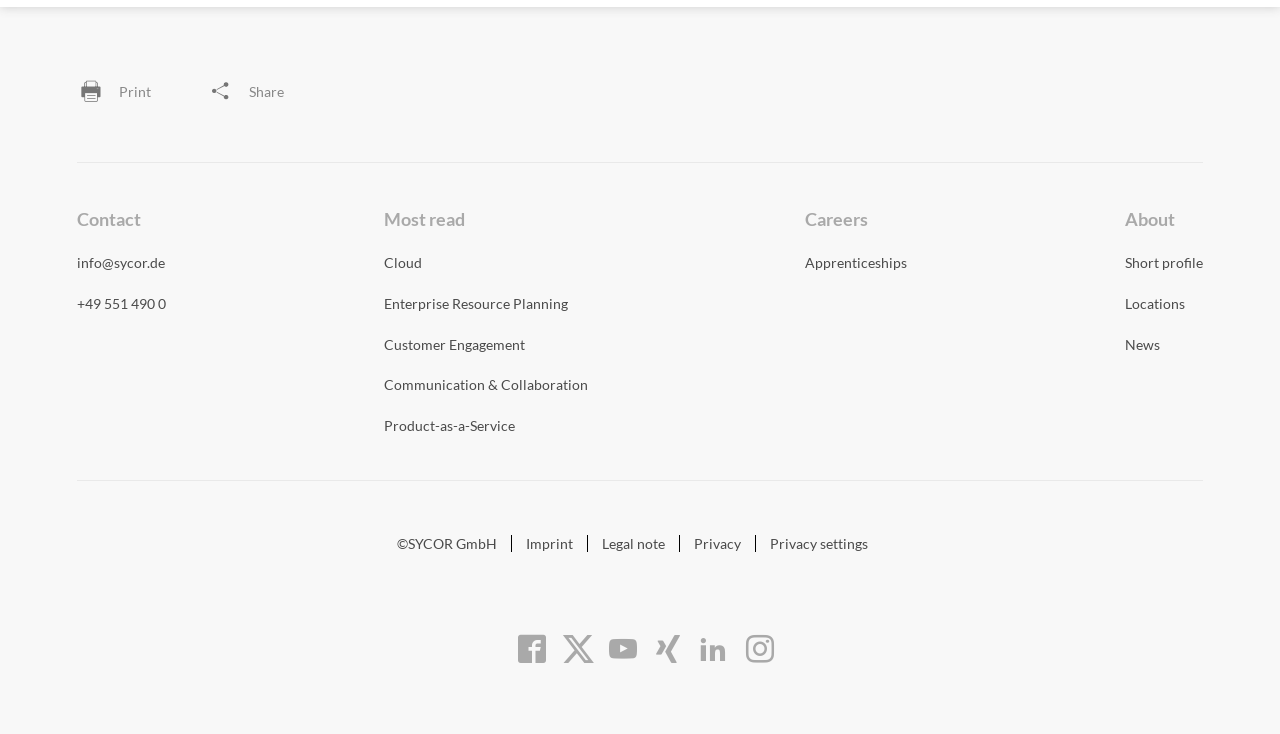Identify the bounding box coordinates of the element that should be clicked to fulfill this task: "Click the link to the BEACH at the National Building Museum". The coordinates should be provided as four float numbers between 0 and 1, i.e., [left, top, right, bottom].

None